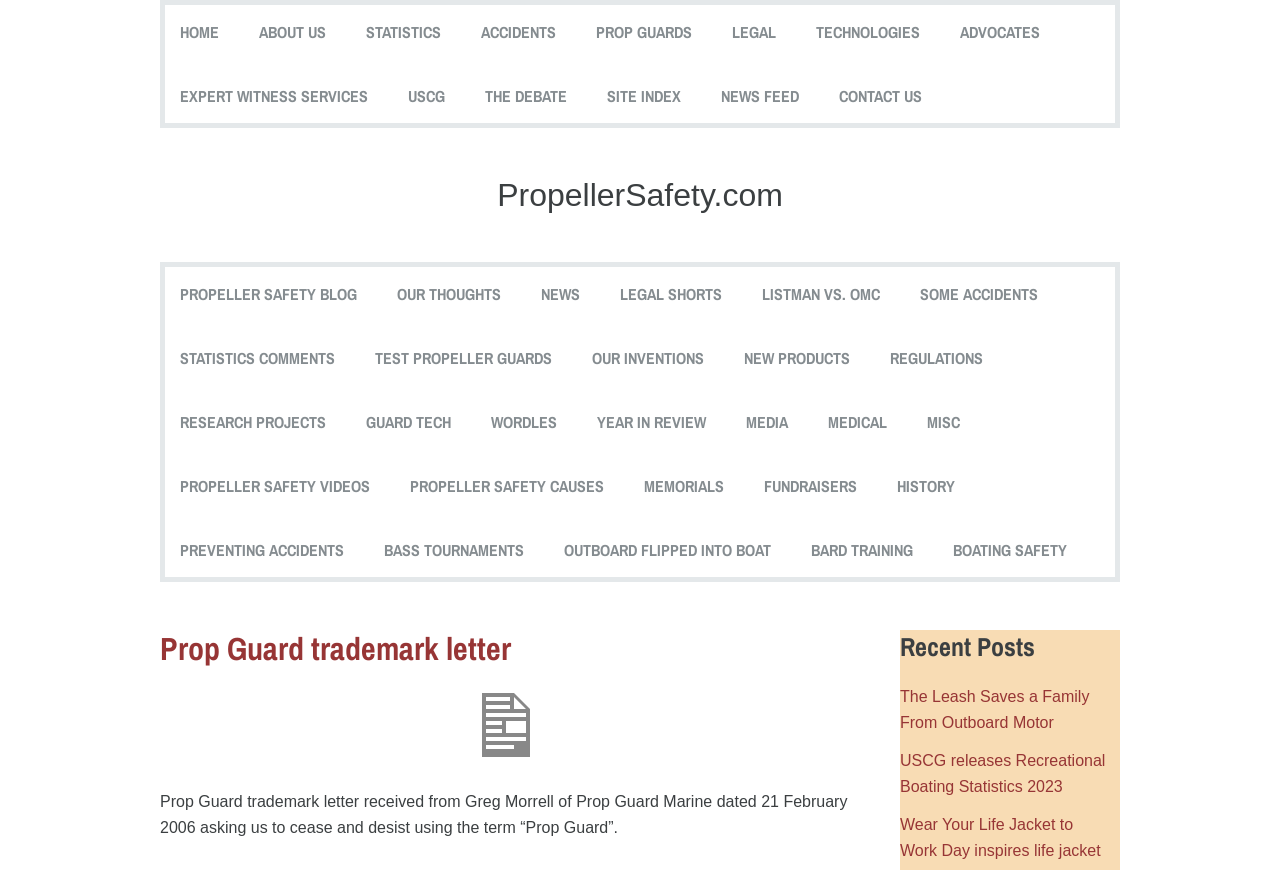Give a succinct answer to this question in a single word or phrase: 
What is the date mentioned in the Prop Guard trademark letter?

21 February 2006